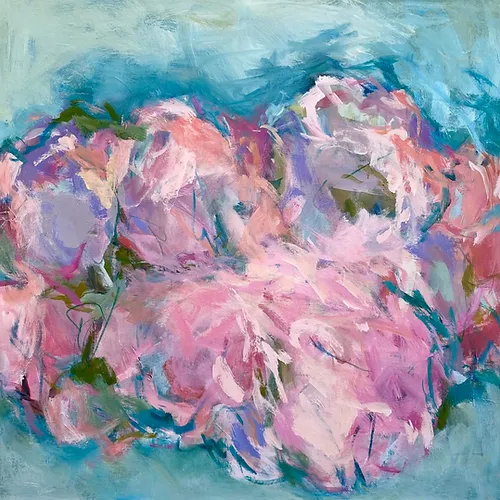Describe every aspect of the image in detail.

The image titled "Happy Pollinator" features an abstract depiction of flowers, predominantly in soft pinks and purples against a serene, light blue background. The artwork conveys a blend of vibrant colors and fluid brushstrokes, creating a sense of movement and life. This piece is part of Jill Morton's artistic exploration inspired by the beauty of nature, particularly the way flowers attract various pollinators. The painting reflects themes of renewal and the significance of flowers in our ecosystem. Priced at $1,200.00, it highlights the artist's focus on spring's revitalizing energy, inviting viewers to appreciate the beauty and importance of nature through her unique lens.